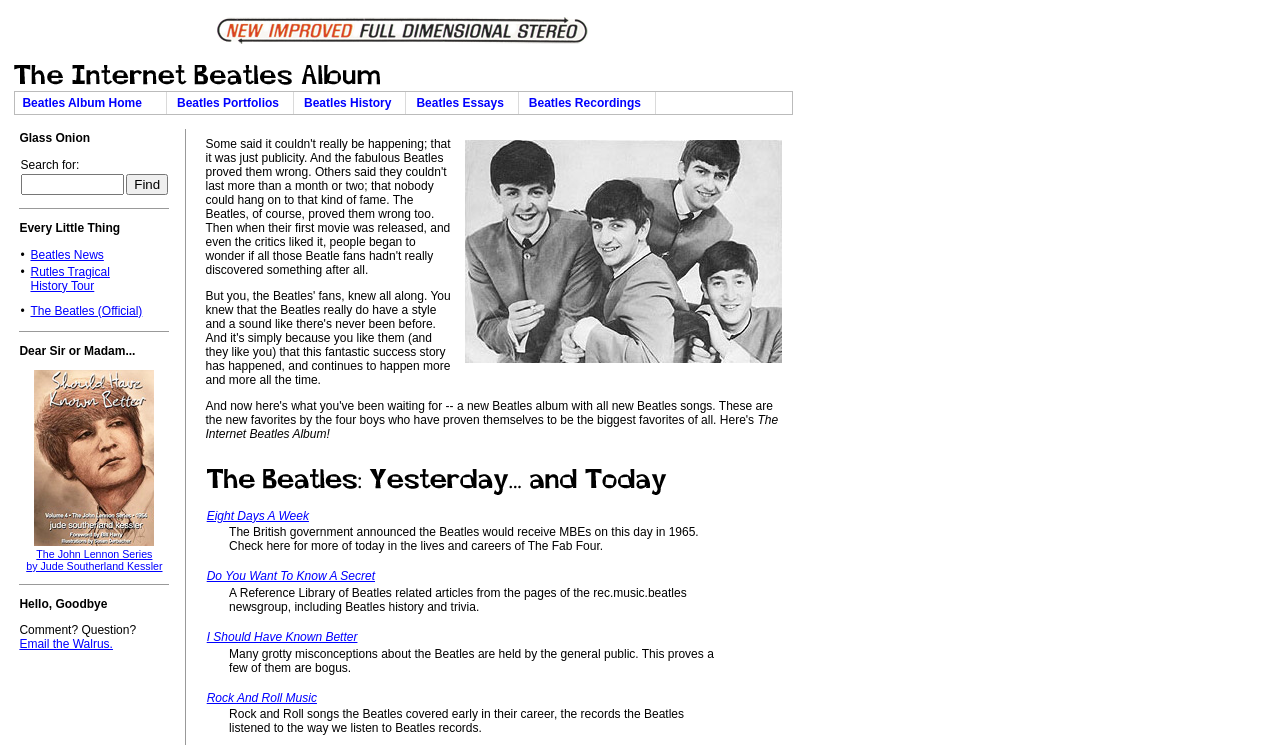What is the title of the first song listed in the table?
Look at the image and answer the question with a single word or phrase.

Eight Days A Week